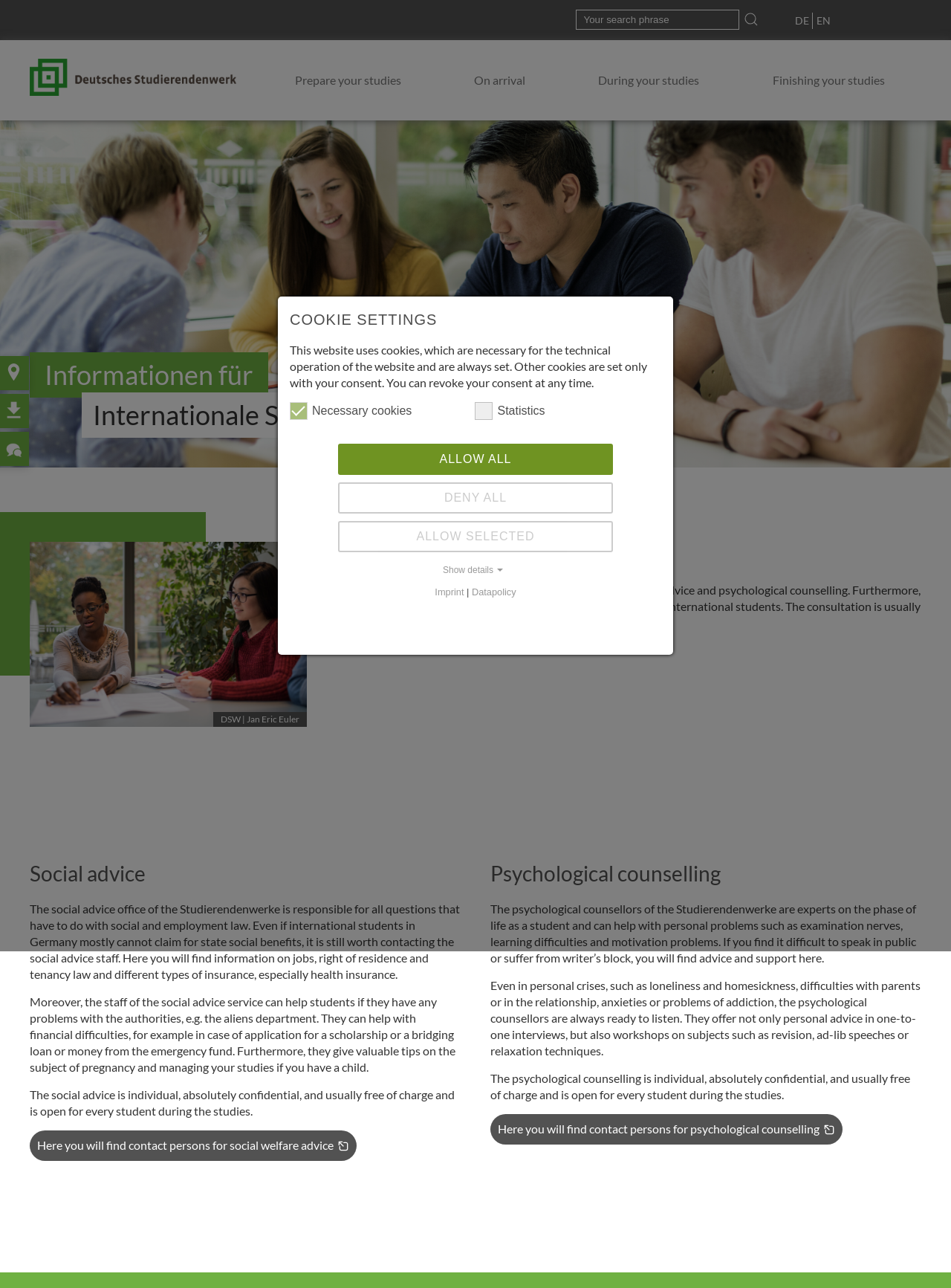Locate the UI element that matches the description name="tx_kesearch_pi1[sword]" placeholder="Your search phrase" in the webpage screenshot. Return the bounding box coordinates in the format (top-left x, top-left y, bottom-right x, bottom-right y), with values ranging from 0 to 1.

[0.605, 0.008, 0.777, 0.023]